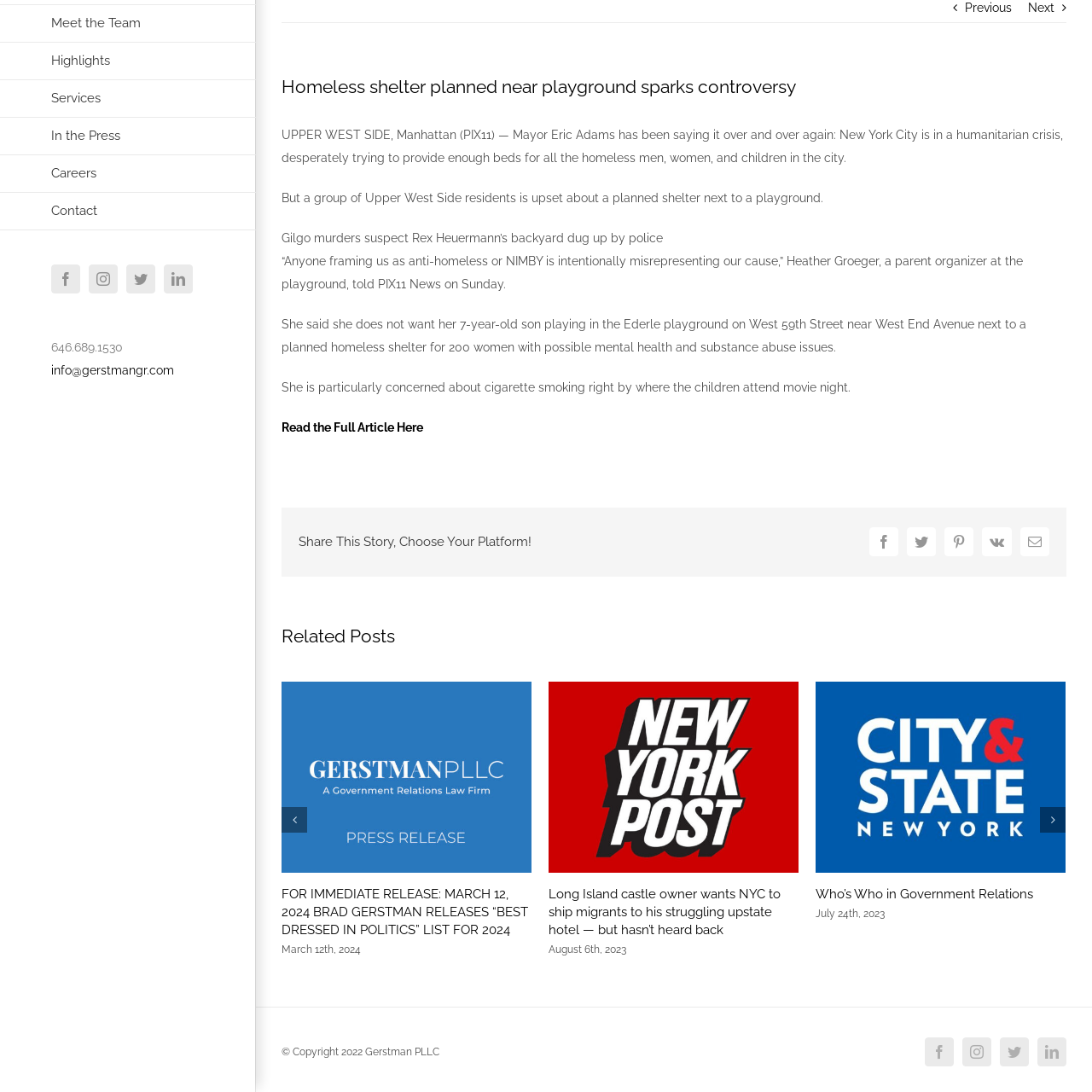Describe the scene captured within the highlighted red boundary in great detail.

The image features a logo or emblem associated with the announcement titled "FOR IMMEDIATE RELEASE: MARCH 12, 2024 BRAD GERSTMAN RELEASES 'BEST DRESSED IN POLITICS' LIST FOR 2024." This release is likely part of a press statement highlighting a list that categorizes or celebrates notable figures in the political sphere for their style. The caption suggests a focus on both fashion and political awareness, indicating the initiative's intention to blend civic engagement with a light-hearted examination of public personas.